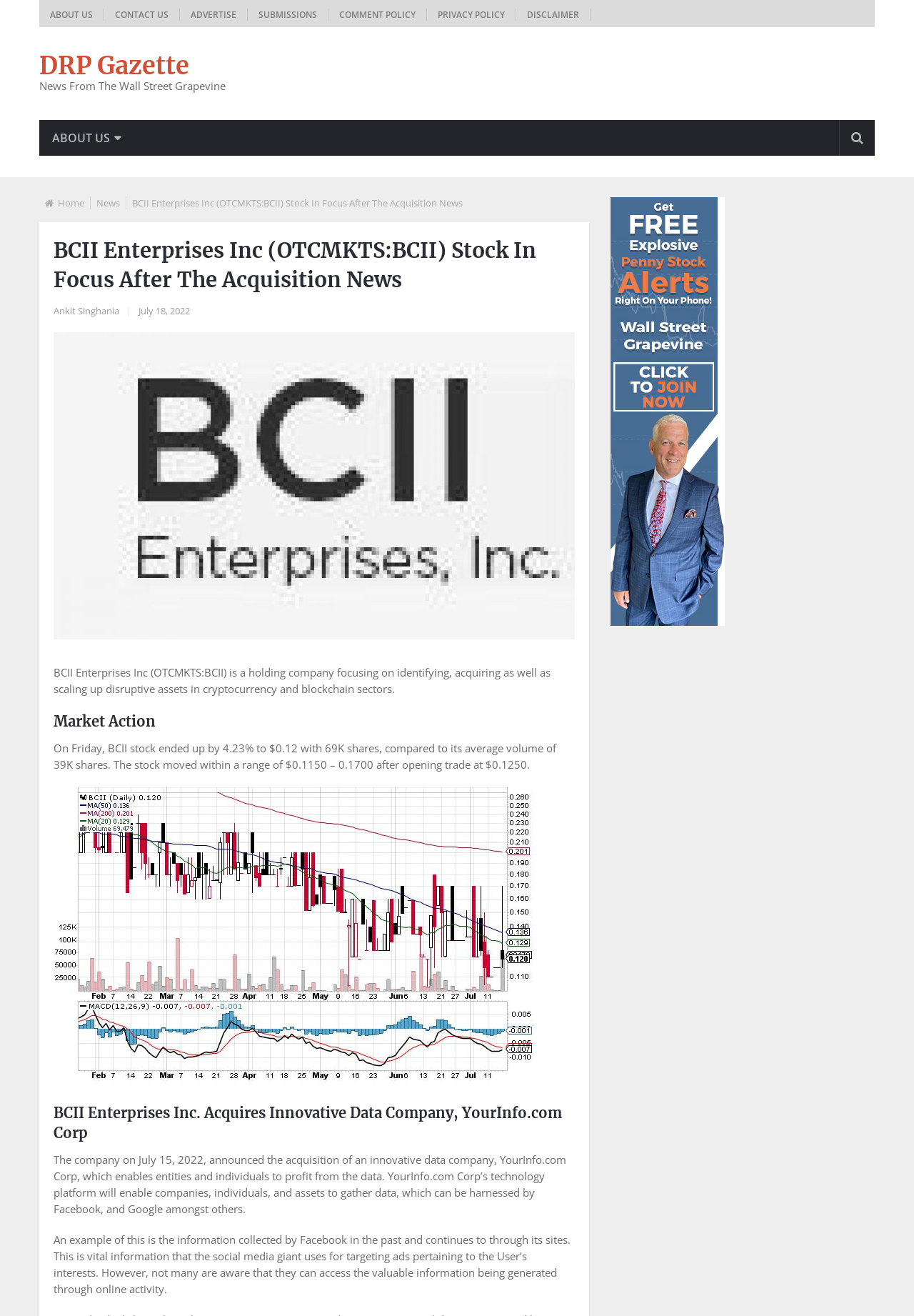Given the content of the image, can you provide a detailed answer to the question?
What is the average volume of BCII shares?

The answer can be found in the section 'Market Action' where it is mentioned that 'On Friday, BCII stock ended up by 4.23% to $0.12 with 69K shares, compared to its average volume of 39K shares.'